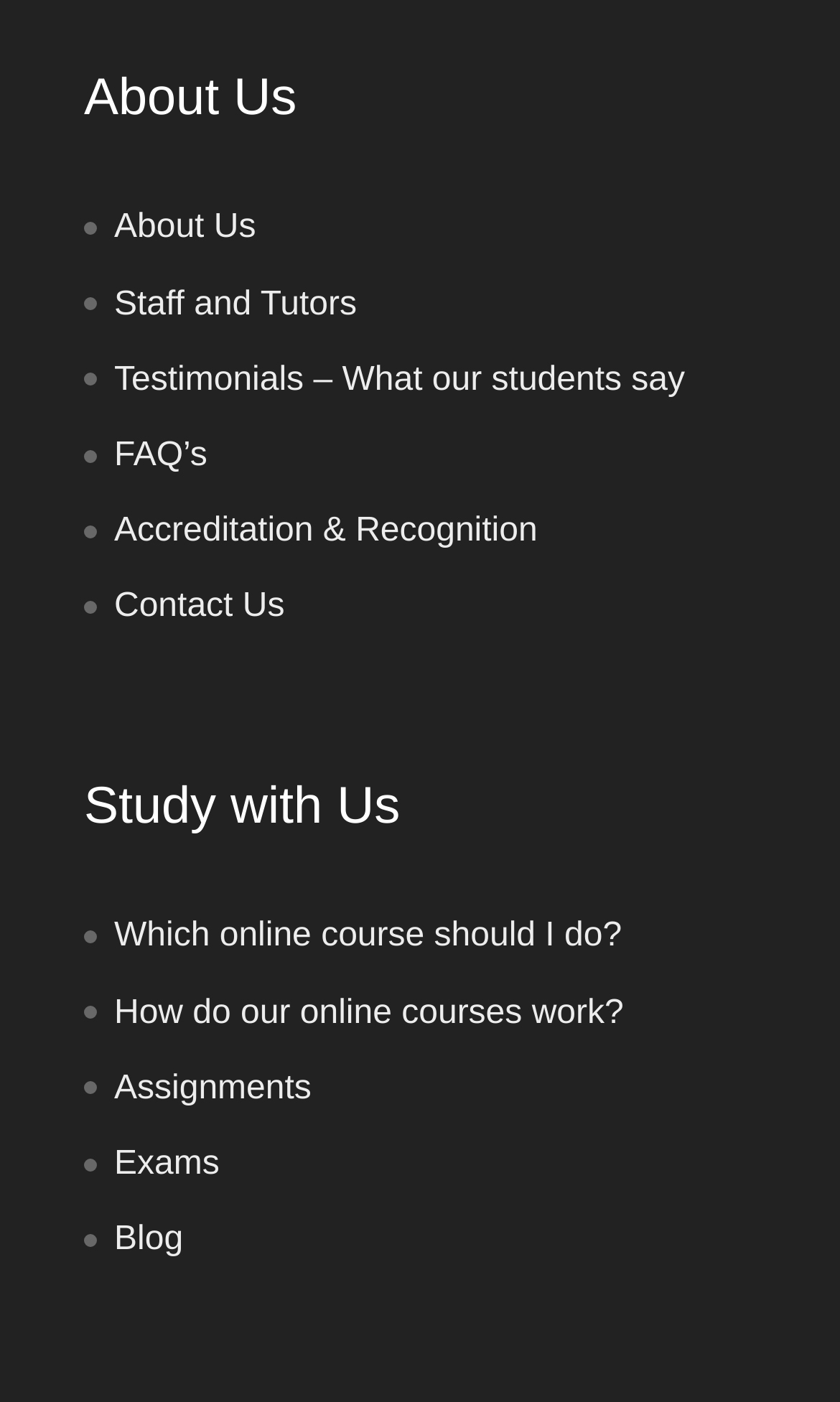Can you specify the bounding box coordinates for the region that should be clicked to fulfill this instruction: "Check the Blog".

[0.136, 0.871, 0.218, 0.897]